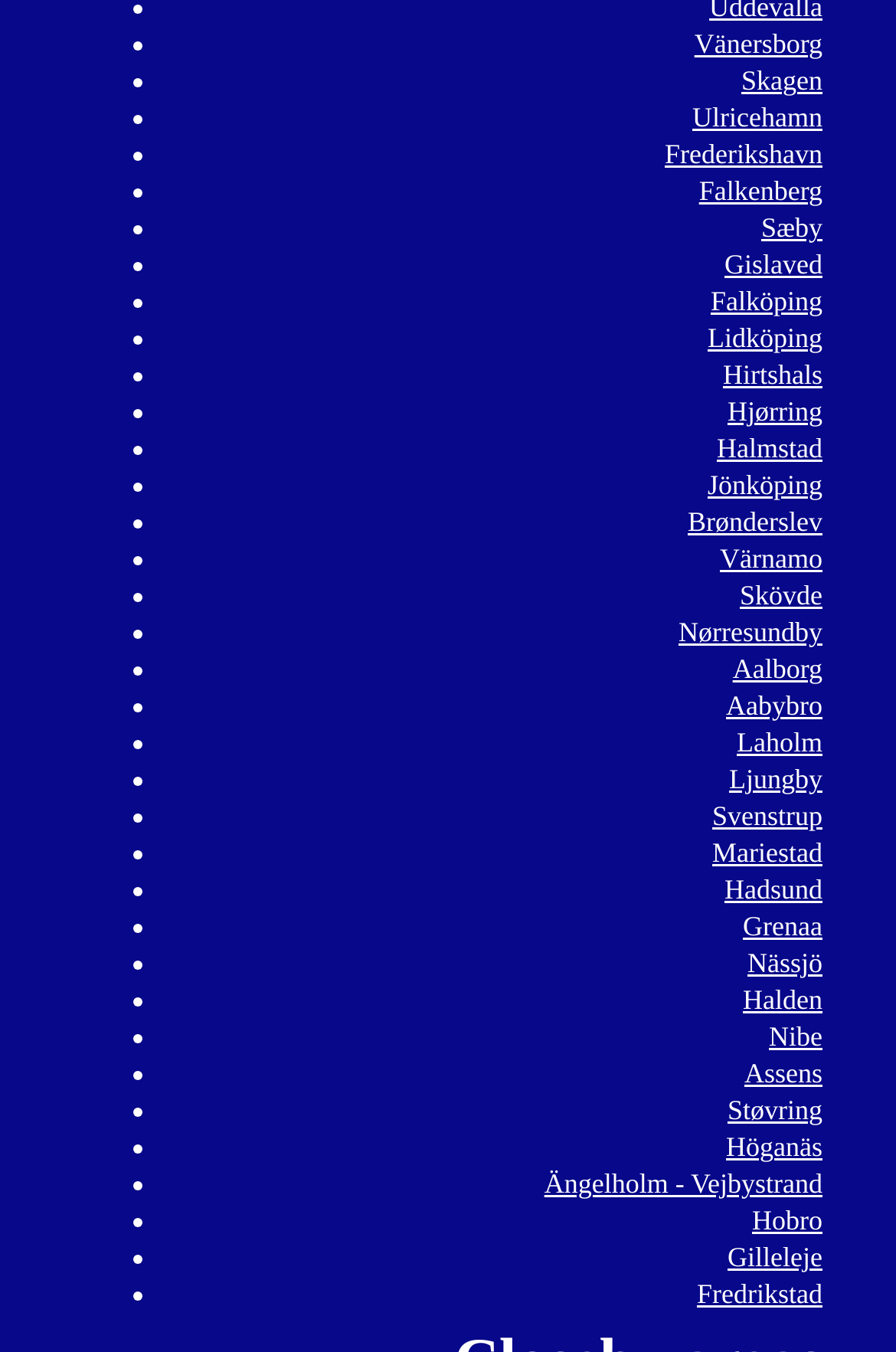Provide the bounding box coordinates of the area you need to click to execute the following instruction: "Click on Vänersborg".

[0.775, 0.021, 0.918, 0.045]